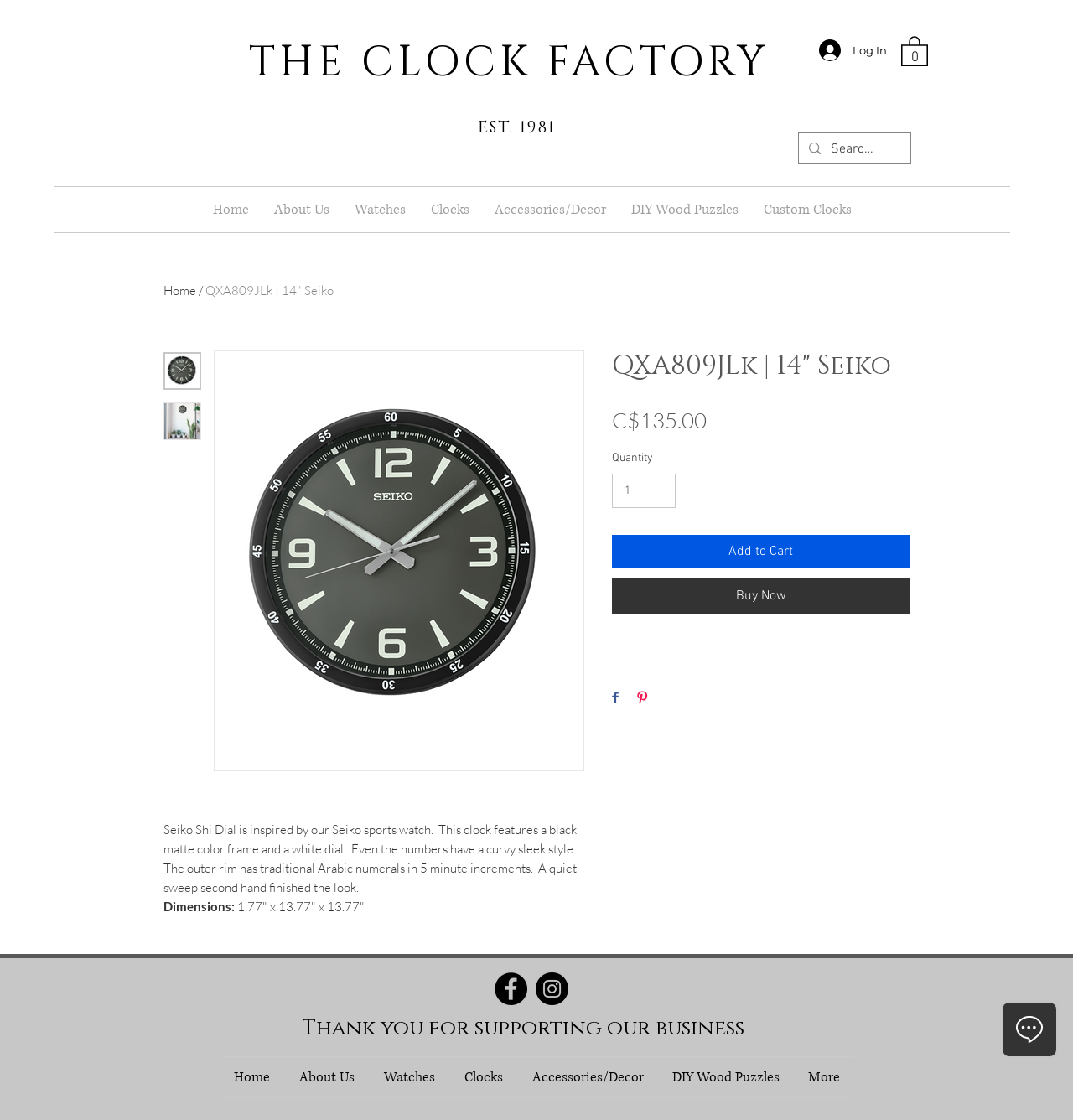Identify the main heading from the webpage and provide its text content.

THE CLOCK FACTORY 
EST. 1981